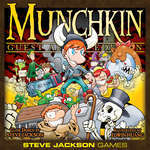Provide a short answer to the following question with just one word or phrase: What is the tone of the Munchkin franchise?

Charm and humor